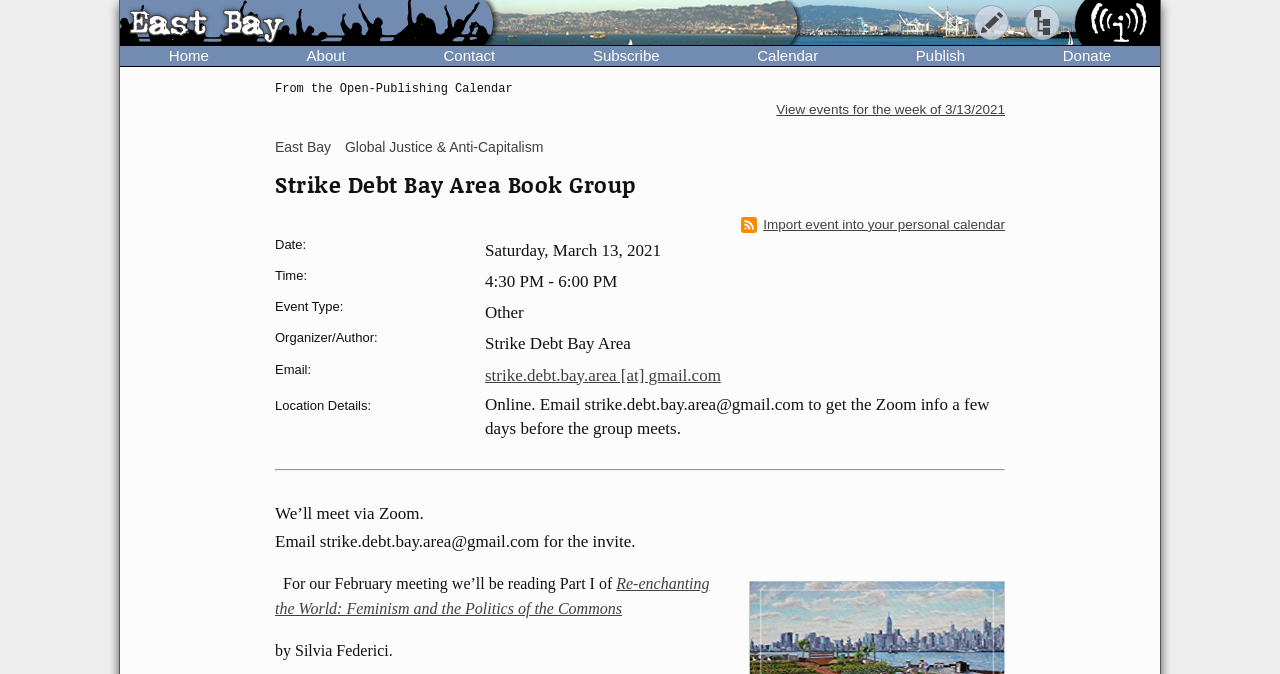Identify the bounding box coordinates of the clickable region to carry out the given instruction: "Click the 'iCal feed icon' to import event into your personal calendar".

[0.579, 0.321, 0.785, 0.345]